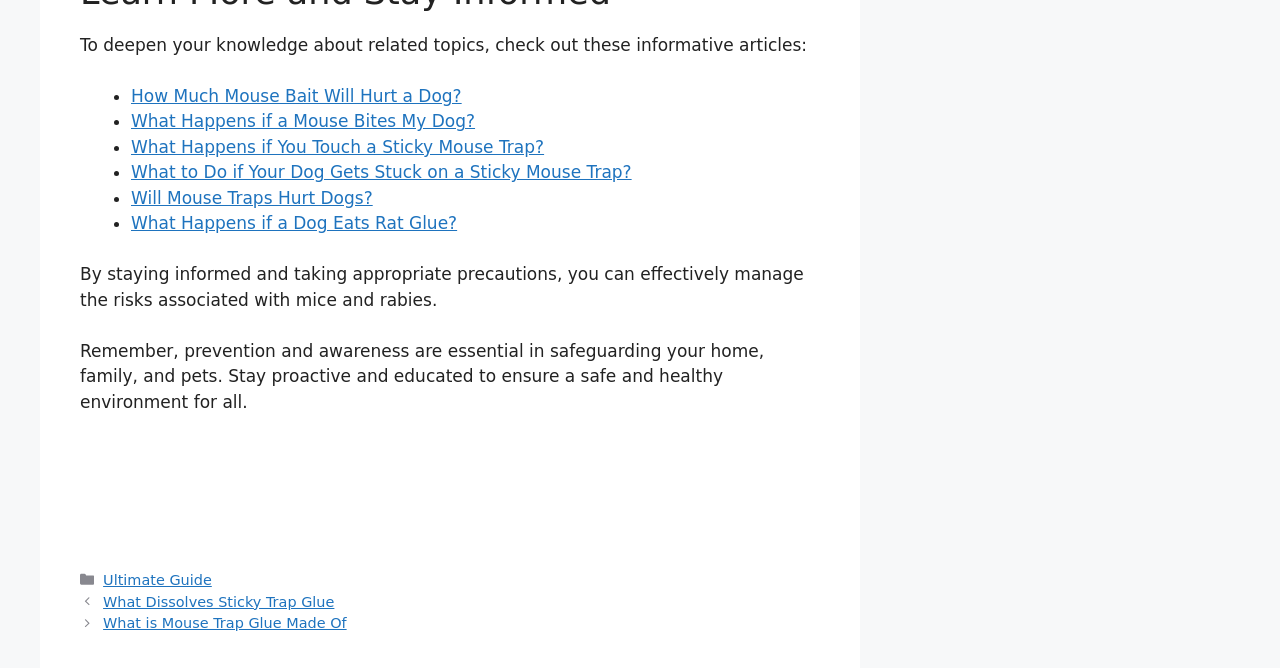What is the purpose of staying informed about mice and rabies?
Examine the image and provide an in-depth answer to the question.

According to the webpage, staying informed and taking appropriate precautions can effectively manage the risks associated with mice and rabies, which implies that the purpose of staying informed is to mitigate these risks.